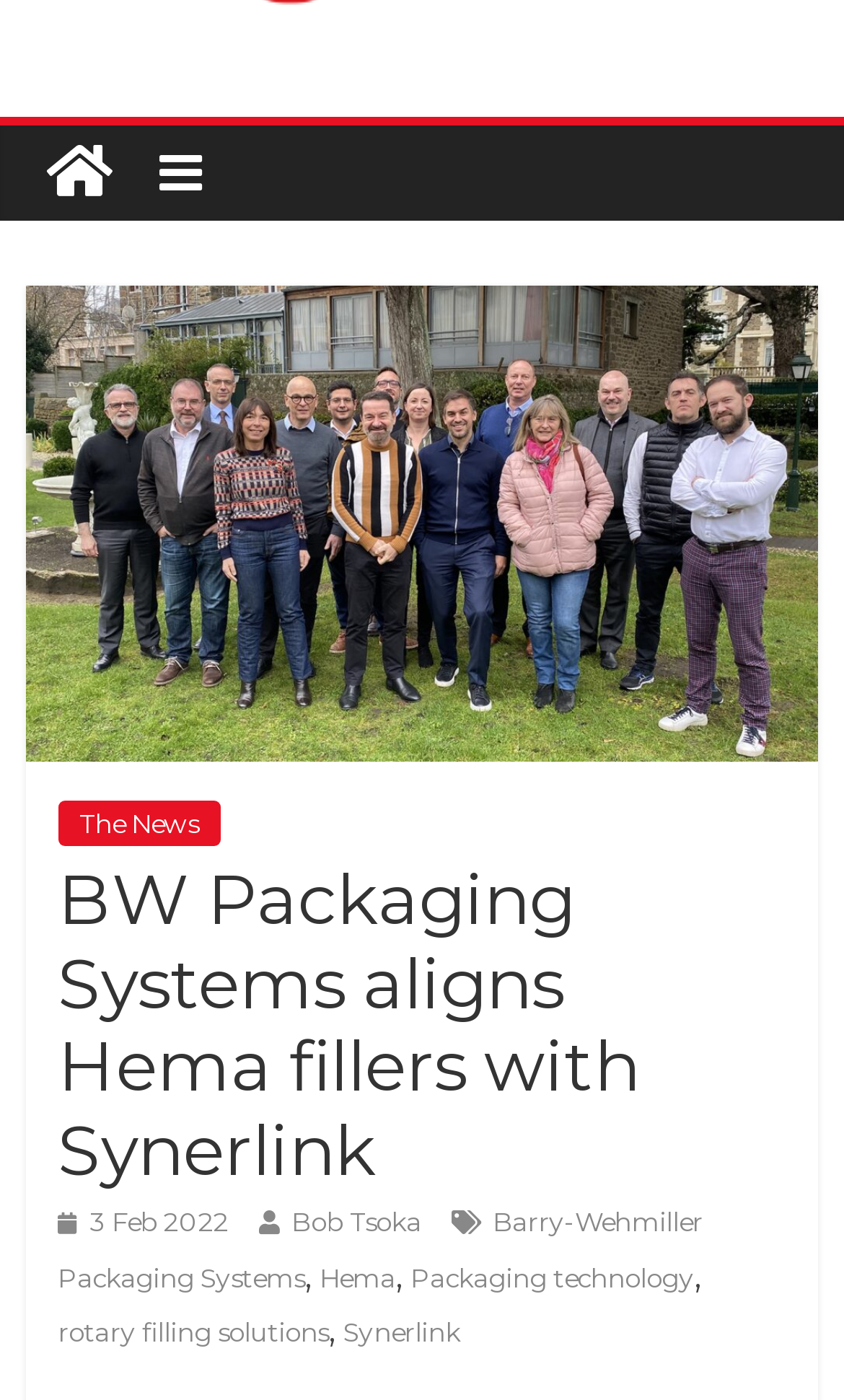Based on the element description: "3 Feb 20222 Feb 2022", identify the UI element and provide its bounding box coordinates. Use four float numbers between 0 and 1, [left, top, right, bottom].

[0.068, 0.861, 0.271, 0.884]